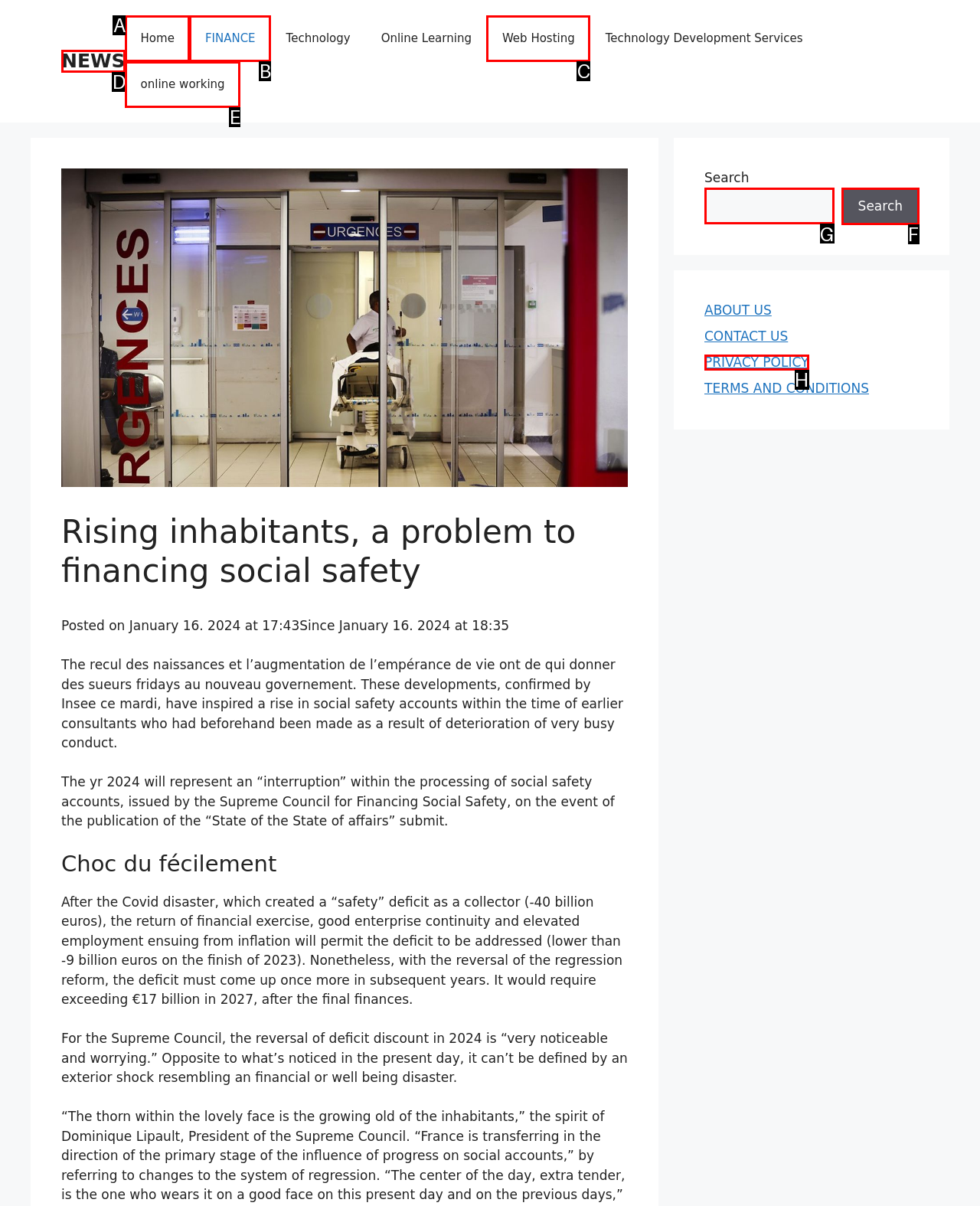Determine the HTML element to be clicked to complete the task: Search for something. Answer by giving the letter of the selected option.

G